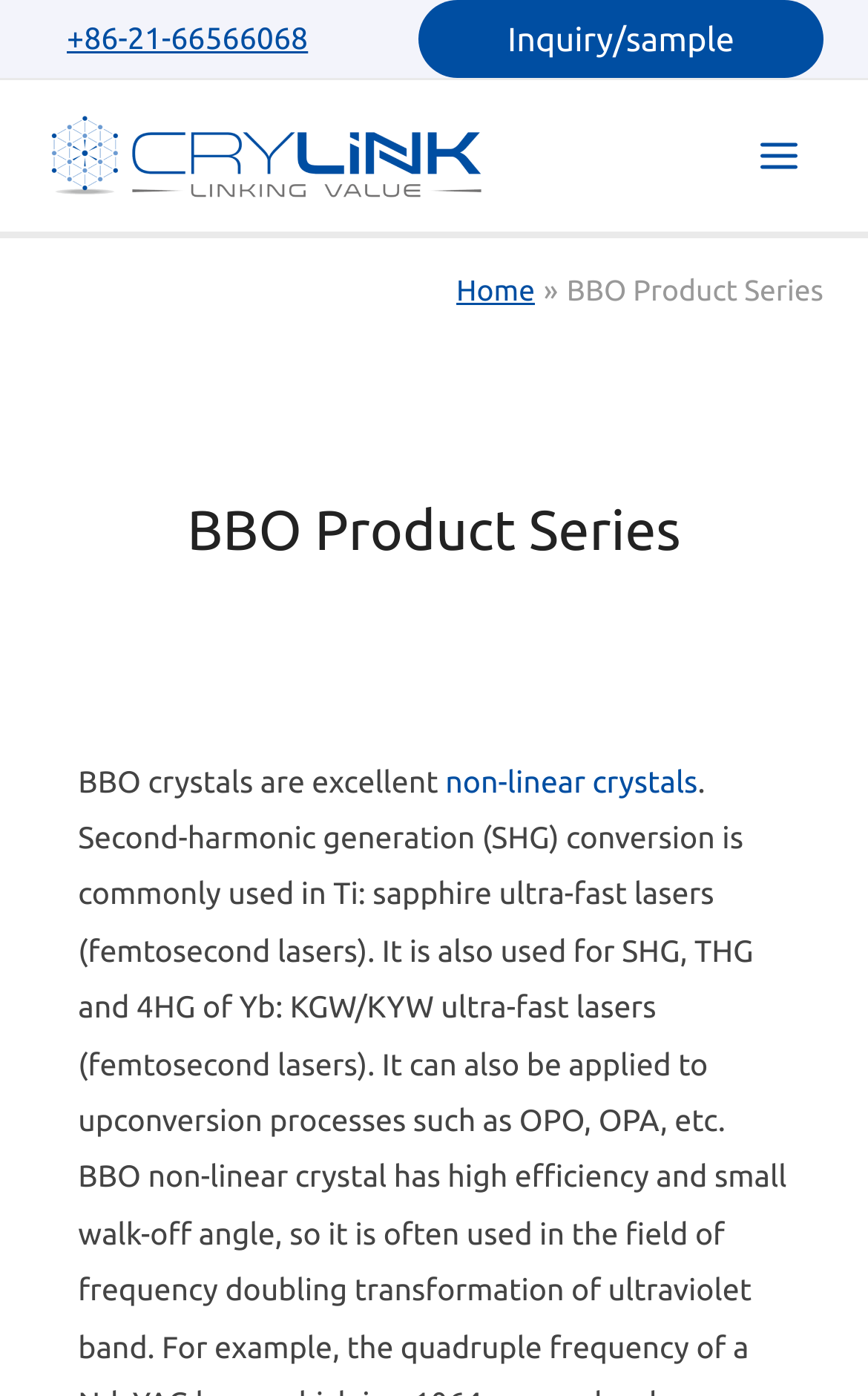What is the phone number on the top?
Provide a detailed answer to the question using information from the image.

I found the phone number by looking at the top section of the webpage, where I saw a link with the text '+86-21-66566068'. This is likely a contact number for the company or organization.